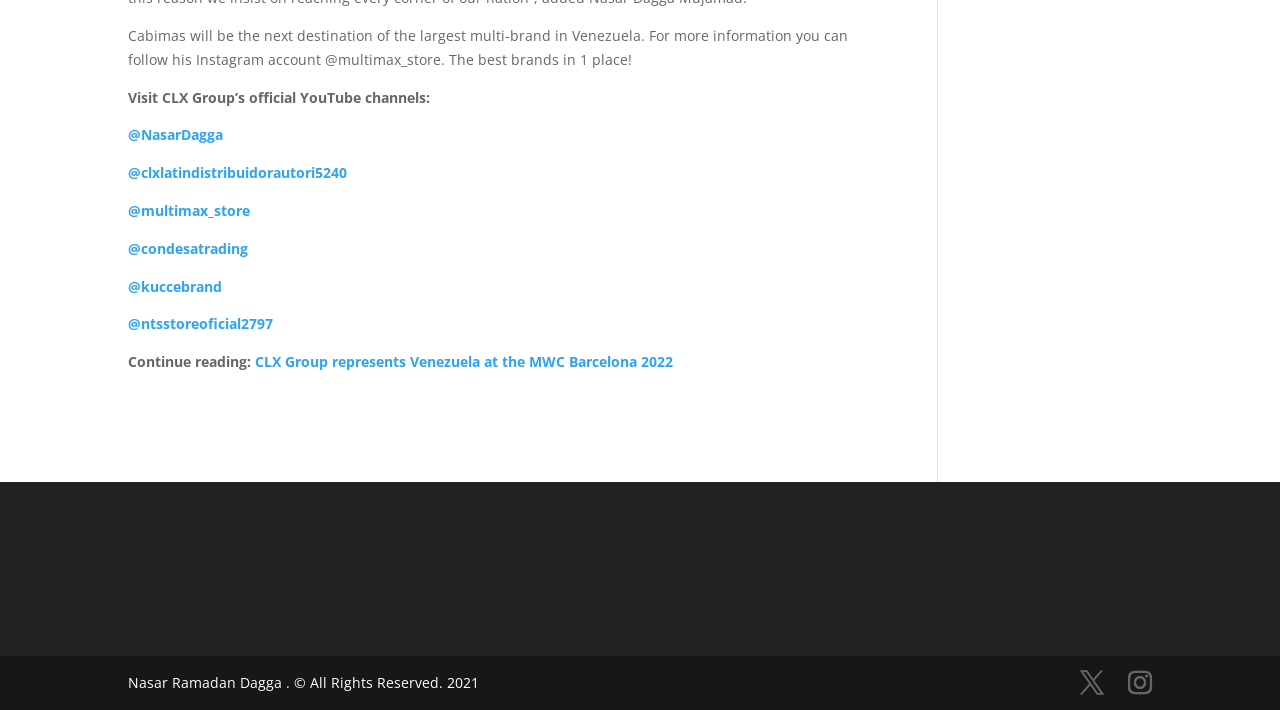Determine the bounding box coordinates of the clickable region to follow the instruction: "Check out NasarDagga’s Instagram account".

[0.1, 0.177, 0.174, 0.203]